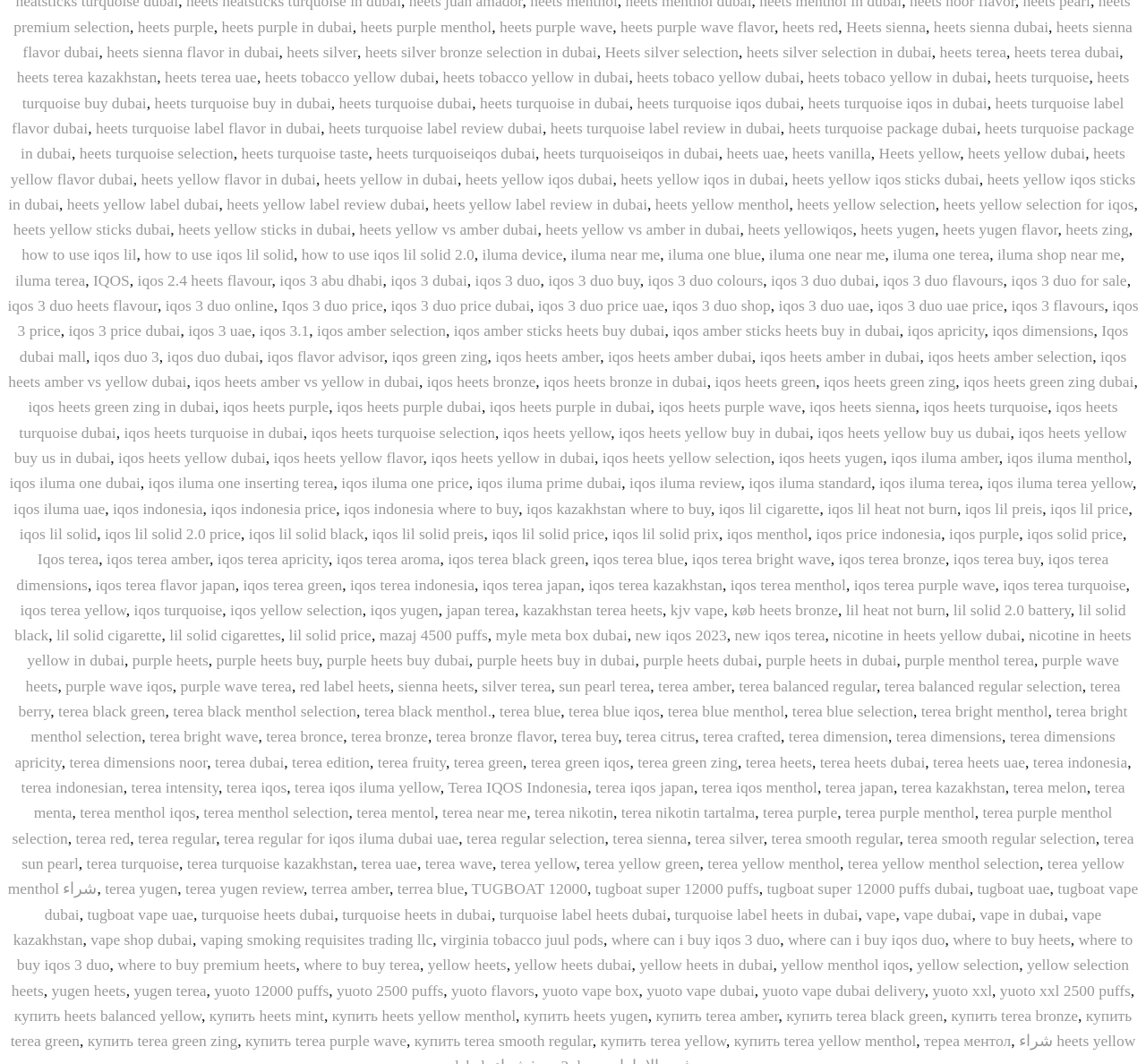Highlight the bounding box coordinates of the element that should be clicked to carry out the following instruction: "click on Heets purple". The coordinates must be given as four float numbers ranging from 0 to 1, i.e., [left, top, right, bottom].

[0.12, 0.012, 0.186, 0.029]